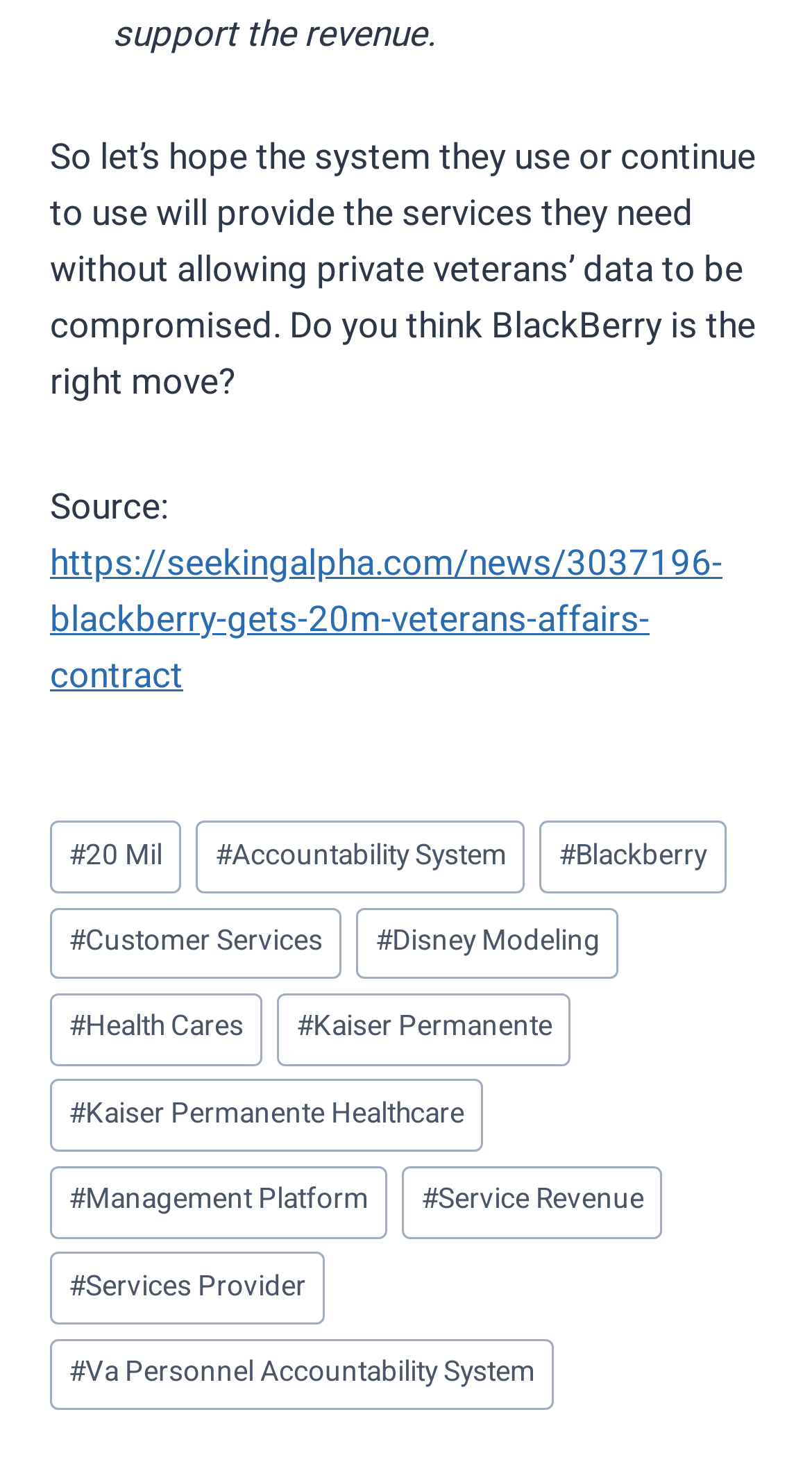What is the source of the article?
Respond to the question with a well-detailed and thorough answer.

The source of the article can be found in the text 'Source:' followed by a link 'https://seekingalpha.com/news/3037196-blackberry-gets-20m-veterans-affairs-contract', which indicates that the article is from Seeking Alpha.